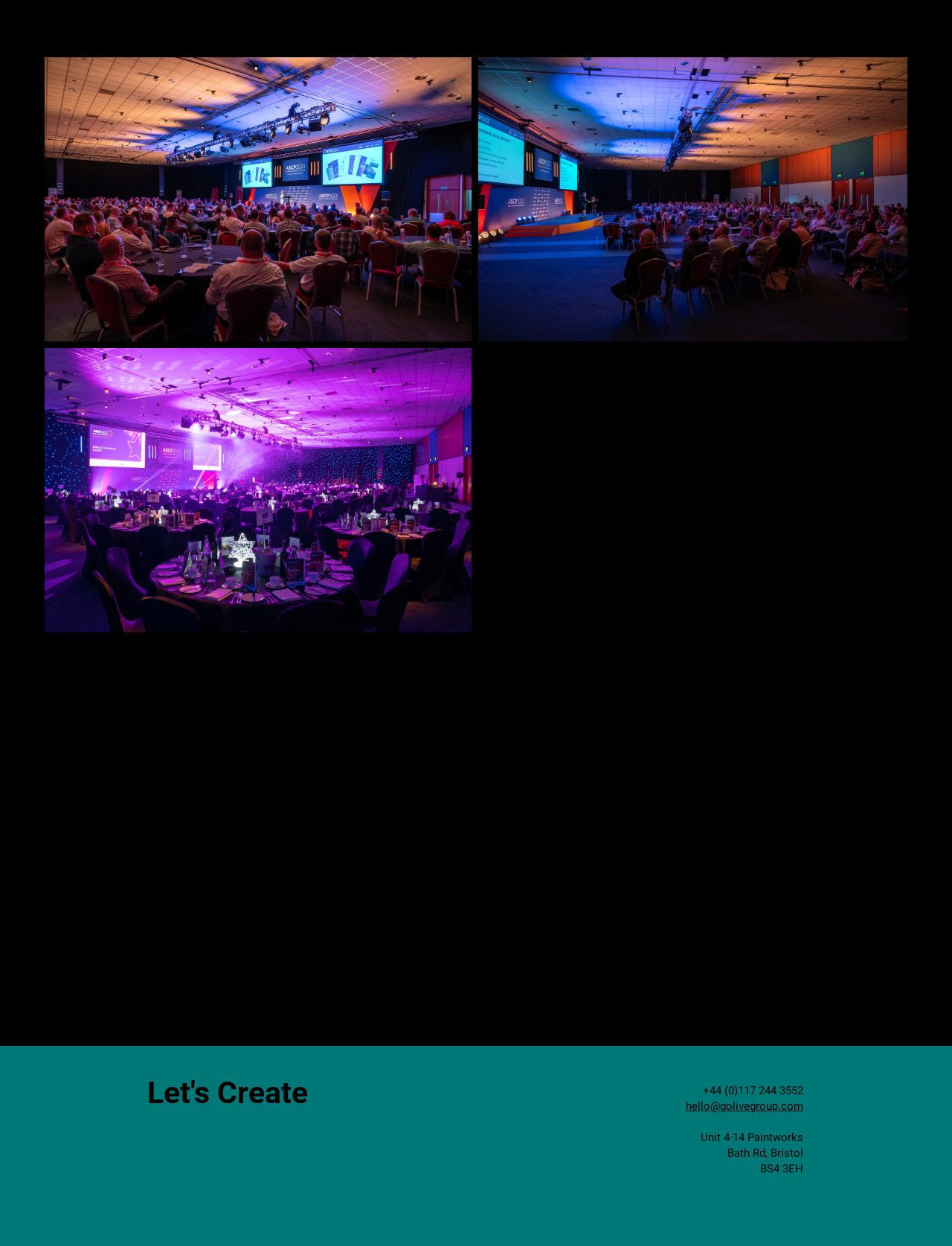Could you locate the bounding box coordinates for the section that should be clicked to accomplish this task: "Click the 'Next Project' button".

[0.821, 0.765, 0.953, 0.796]